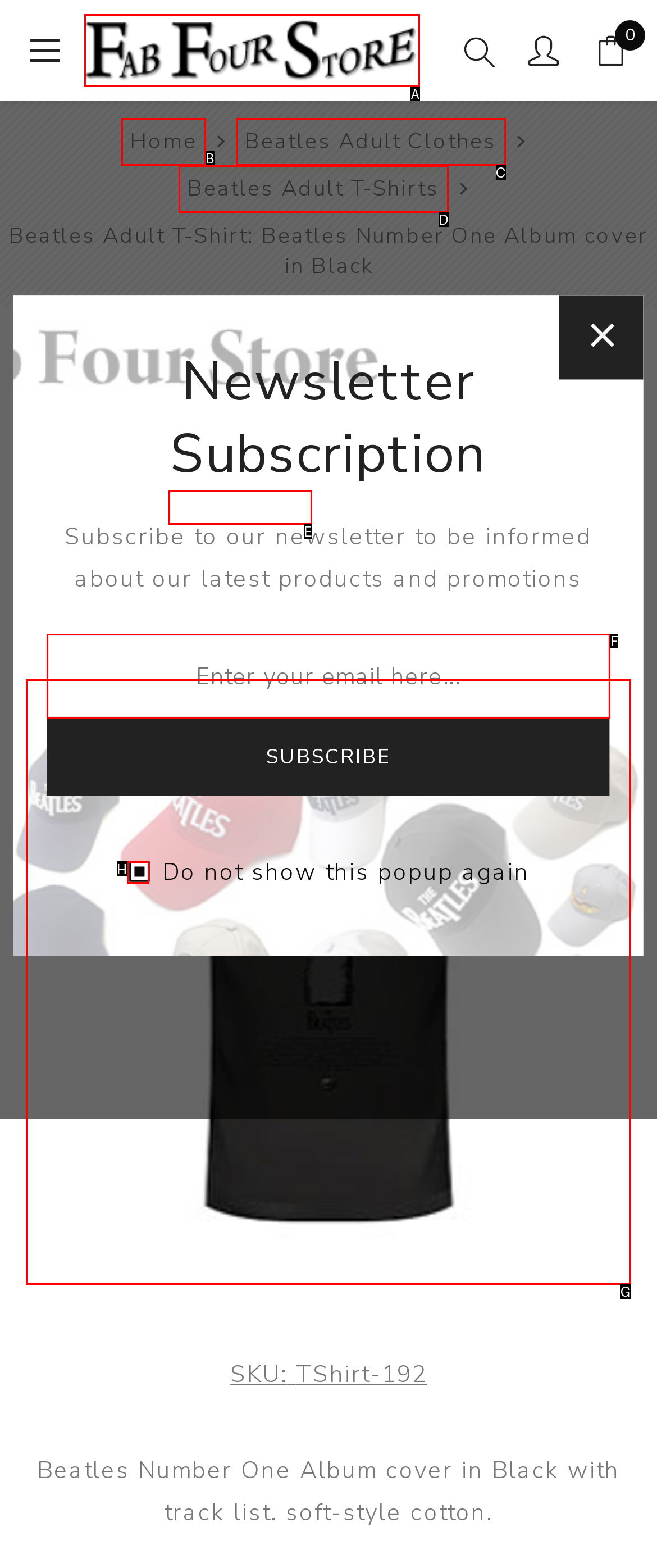Find the HTML element that matches the description: Beatles Adult T-Shirts
Respond with the corresponding letter from the choices provided.

D